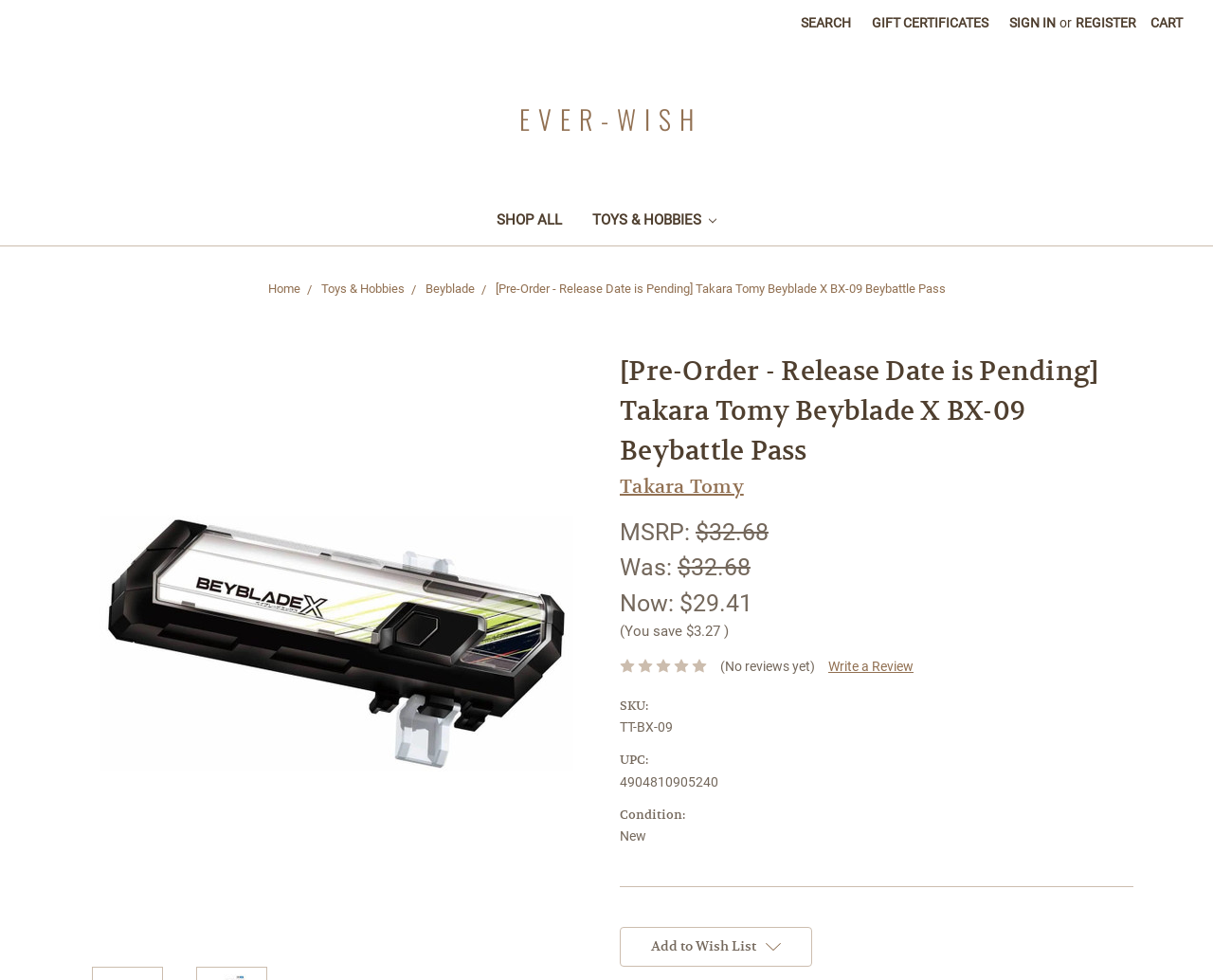Please specify the bounding box coordinates of the element that should be clicked to execute the given instruction: 'View shopping cart'. Ensure the coordinates are four float numbers between 0 and 1, expressed as [left, top, right, bottom].

[0.94, 0.0, 0.984, 0.047]